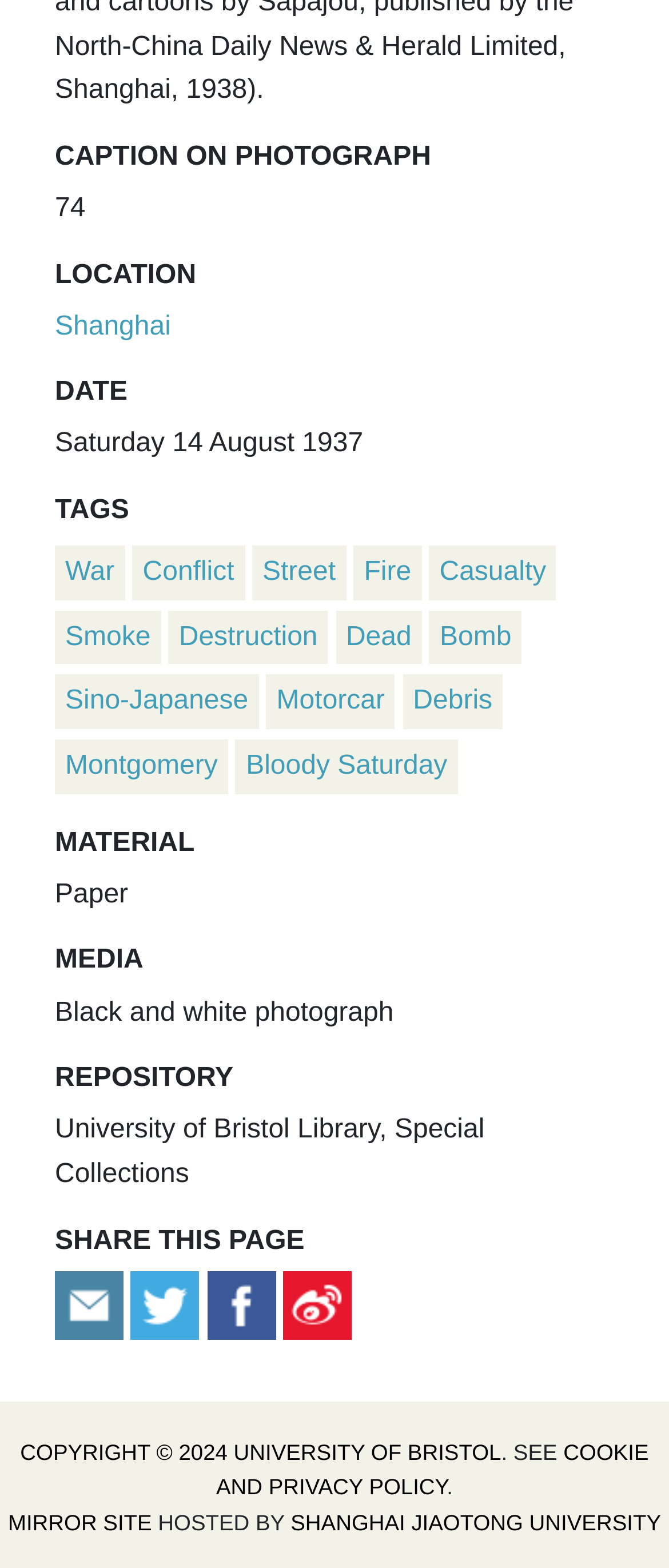Pinpoint the bounding box coordinates of the area that should be clicked to complete the following instruction: "Visit Shanghai". The coordinates must be given as four float numbers between 0 and 1, i.e., [left, top, right, bottom].

[0.082, 0.199, 0.255, 0.217]